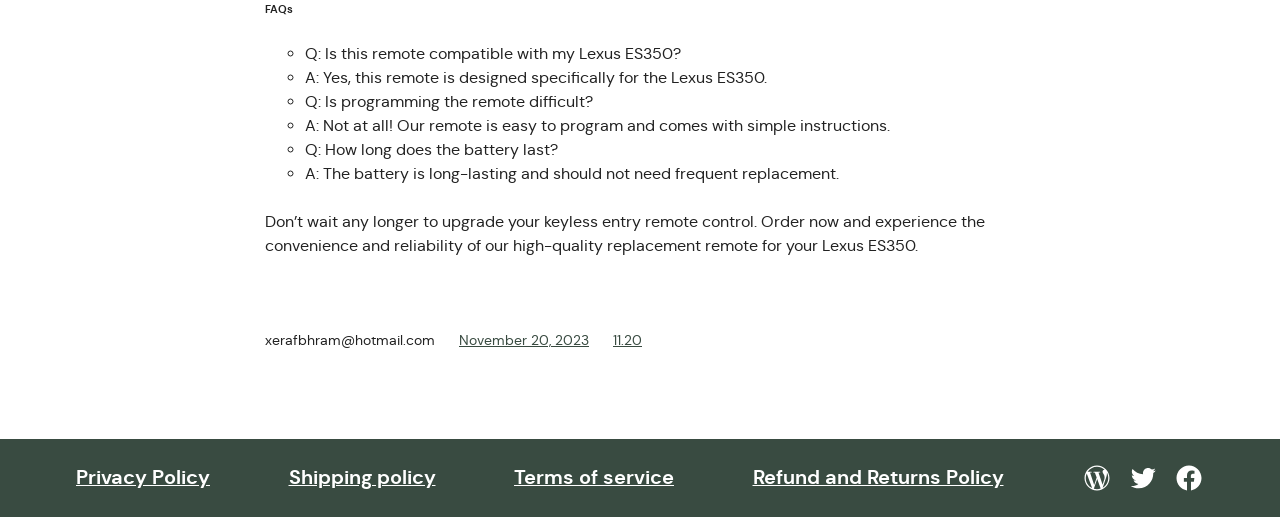What is the email address provided on the webpage?
Carefully analyze the image and provide a thorough answer to the question.

The email address is provided at the bottom of the webpage, which can be found by looking for the static text element containing the email address.